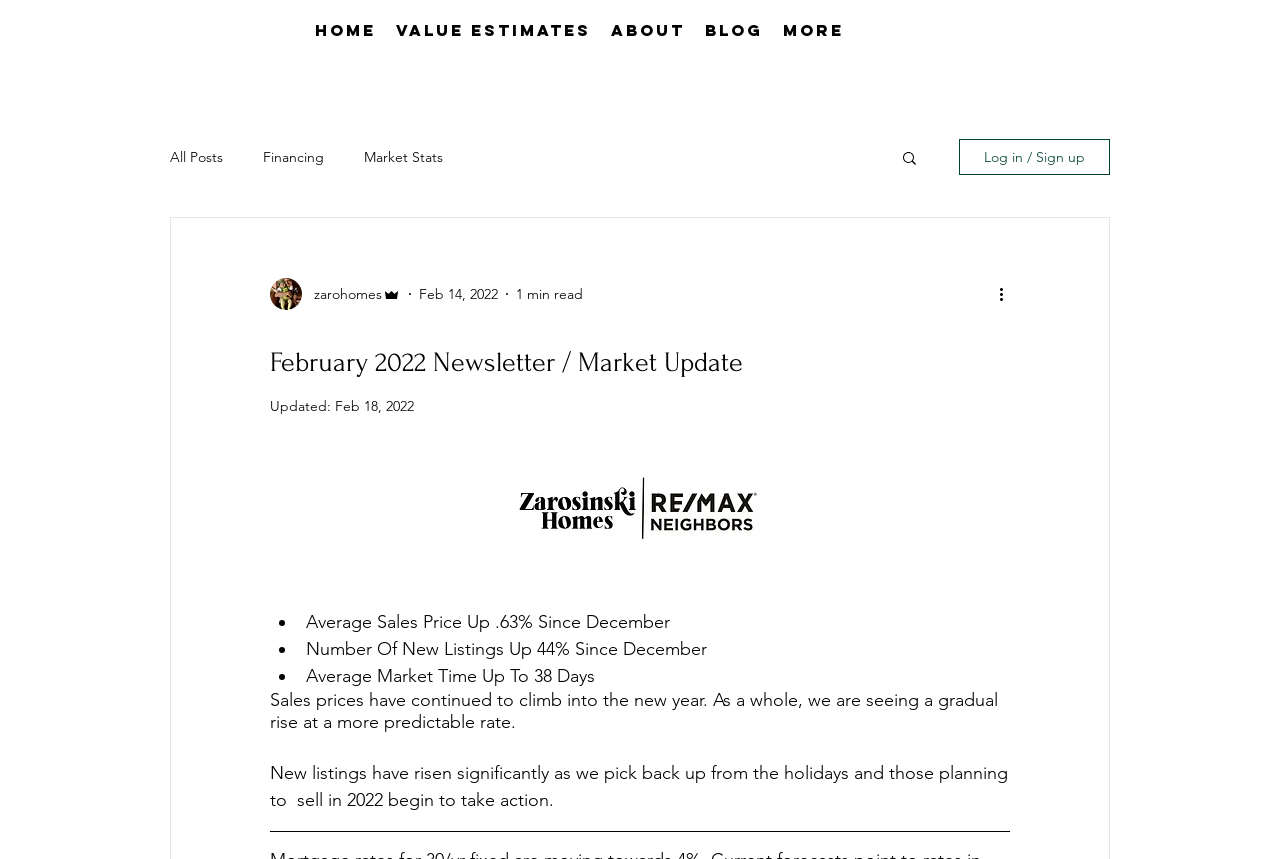How long does it take to read the newsletter?
Based on the visual details in the image, please answer the question thoroughly.

According to the webpage, the newsletter takes approximately 1 minute to read. This information is provided below the newsletter title and above the publication date, suggesting that the author wants to give readers an idea of the time commitment required to read the newsletter.